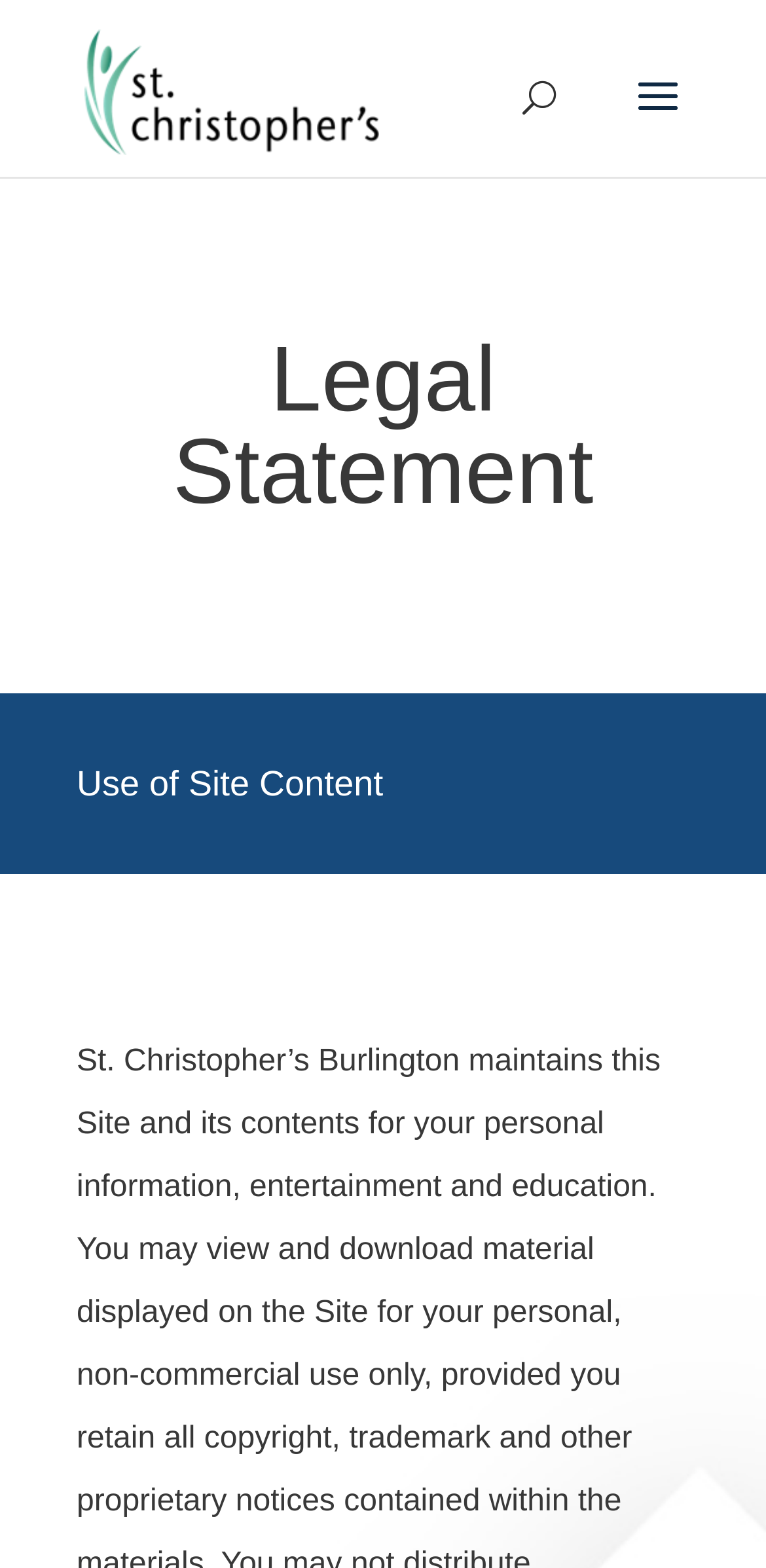Determine the bounding box coordinates for the UI element described. Format the coordinates as (top-left x, top-left y, bottom-right x, bottom-right y) and ensure all values are between 0 and 1. Element description: name="s" placeholder="Search …" title="Search for:"

[0.463, 0.028, 0.823, 0.06]